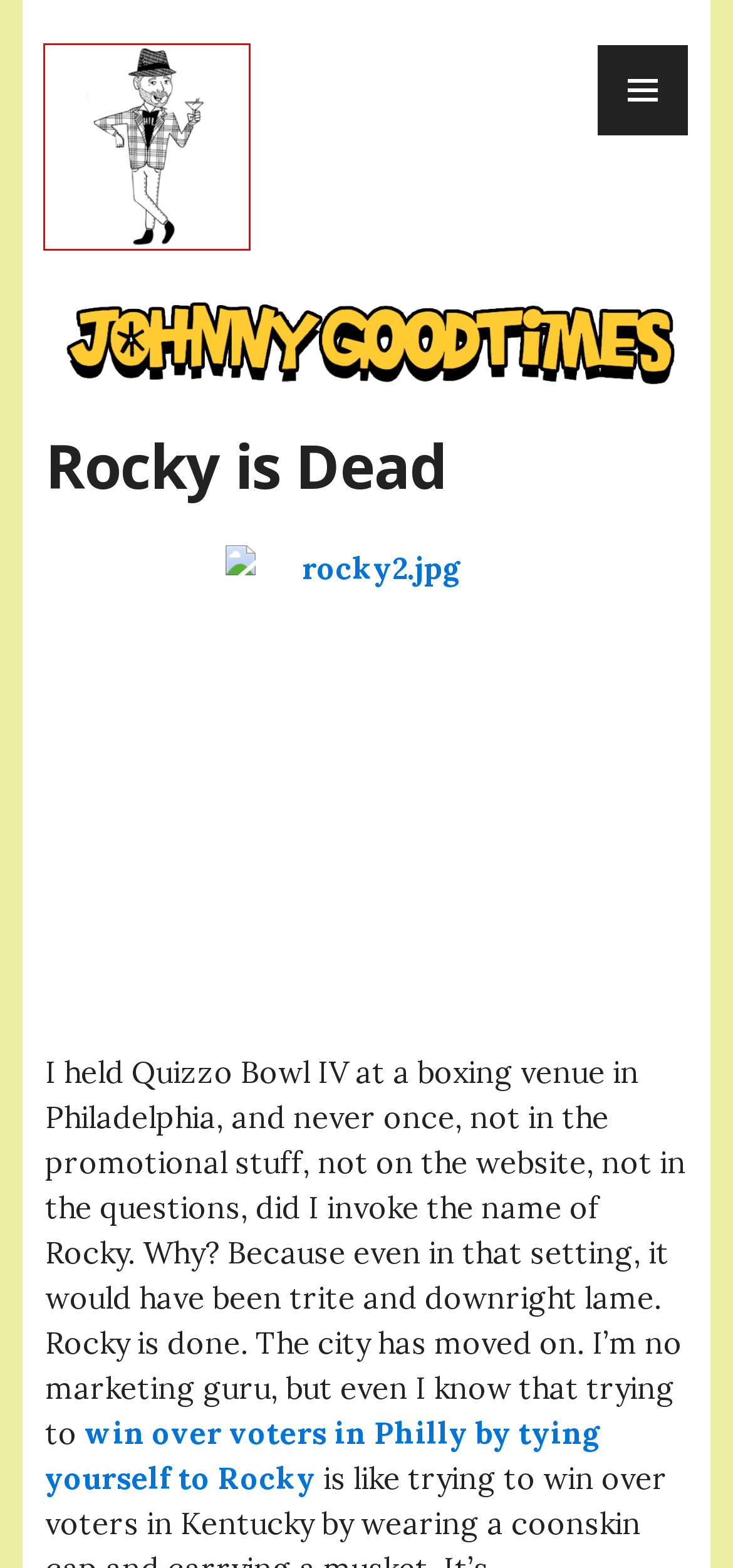A screenshot of a webpage is given, marked with a red bounding box around a UI element. Please select the most appropriate webpage description that fits the new page after clicking the highlighted element. Here are the candidates:
A. Sign Up for the Johnny Goodtimes Newsletter – Johnny Goodtimes
B. Blog Tool, Publishing Platform, and CMS – WordPress.org
C. Vintage Philadelphia sports t-shirts, hats and art for all fans
D. Round One Questions – Johnny Goodtimes
E. Politics – Johnny Goodtimes
F. aetchells – Johnny Goodtimes
G. The JGT Bracket-tacular! – Johnny Goodtimes
H. Johnny Goodtimes – Quizzo, Trivia, Corporate Events by the number one host in Philadelphia

H